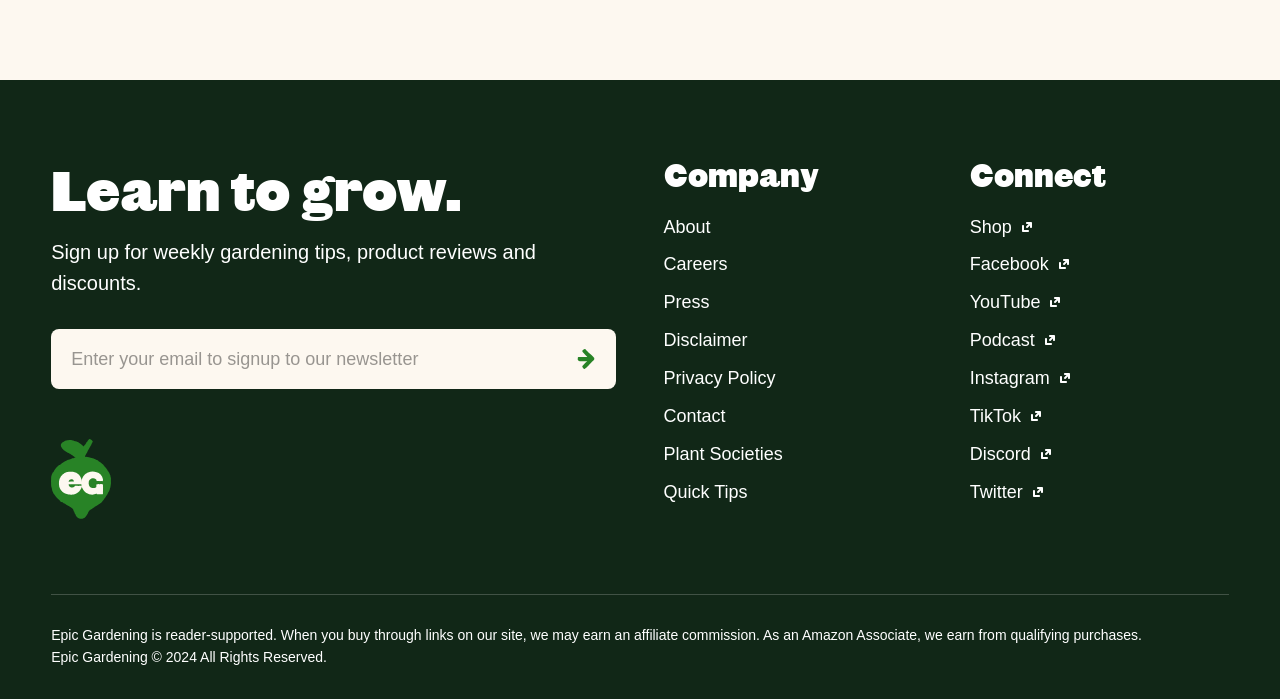Please identify the bounding box coordinates of the element's region that should be clicked to execute the following instruction: "Visit the shop". The bounding box coordinates must be four float numbers between 0 and 1, i.e., [left, top, right, bottom].

[0.758, 0.311, 0.806, 0.337]